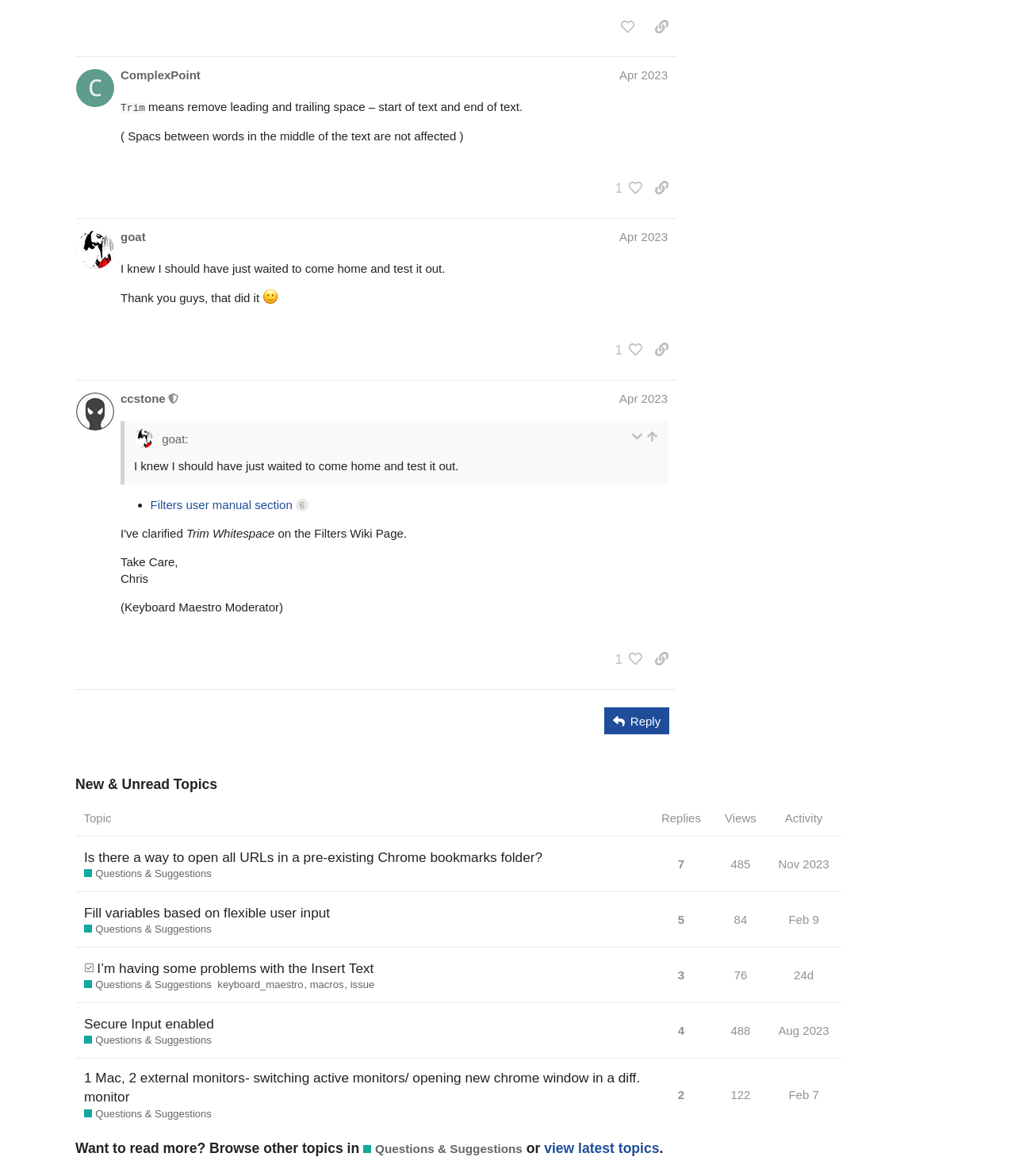Provide the bounding box coordinates of the area you need to click to execute the following instruction: "reply to the post".

[0.596, 0.602, 0.659, 0.625]